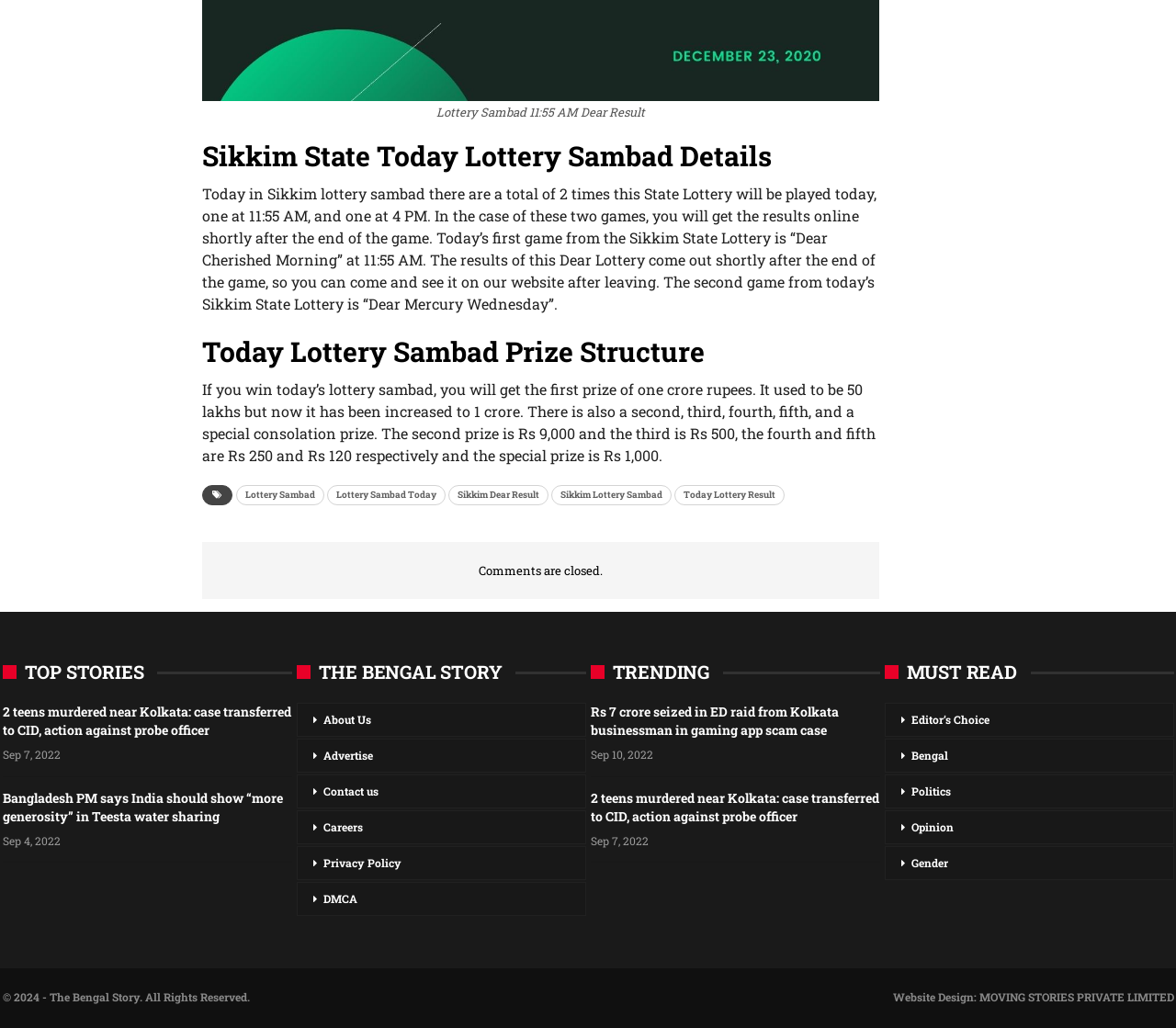Determine the bounding box coordinates of the area to click in order to meet this instruction: "Learn about 'The Bengal Story'".

[0.271, 0.642, 0.427, 0.665]